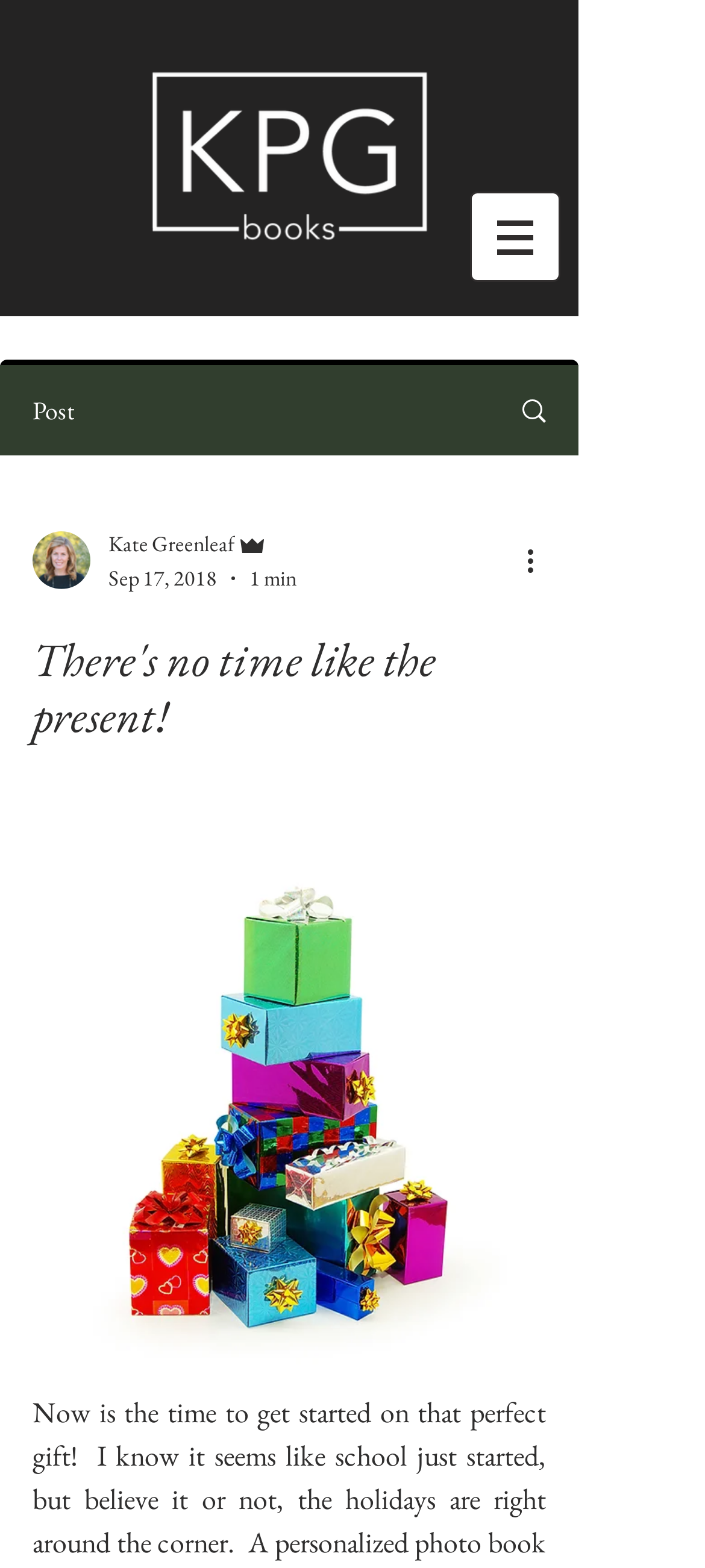Answer the question with a single word or phrase: 
How many buttons are on the webpage?

3